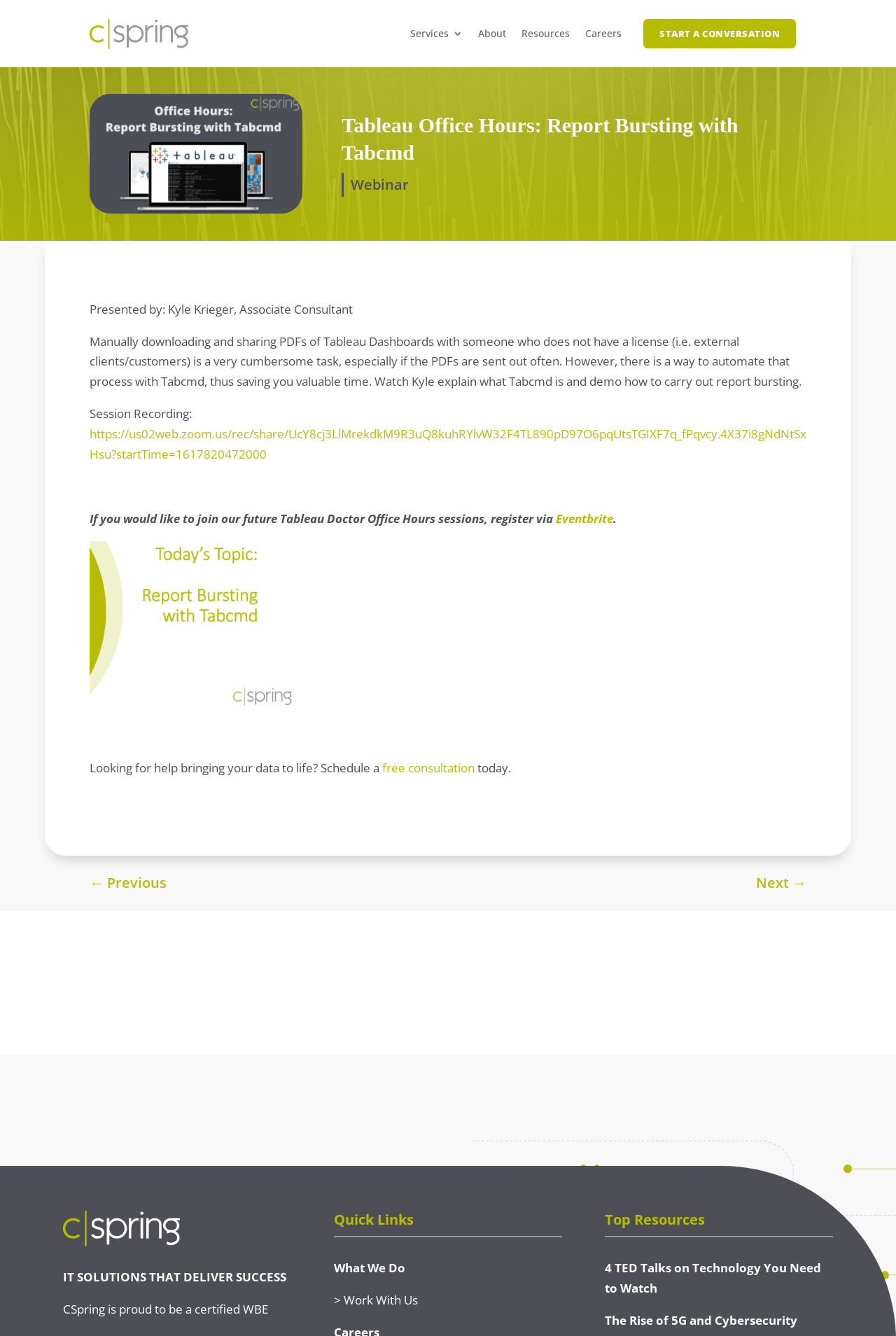Locate the UI element described as follows: "> Work With Us". Return the bounding box coordinates as four float numbers between 0 and 1 in the order [left, top, right, bottom].

[0.372, 0.967, 0.466, 0.979]